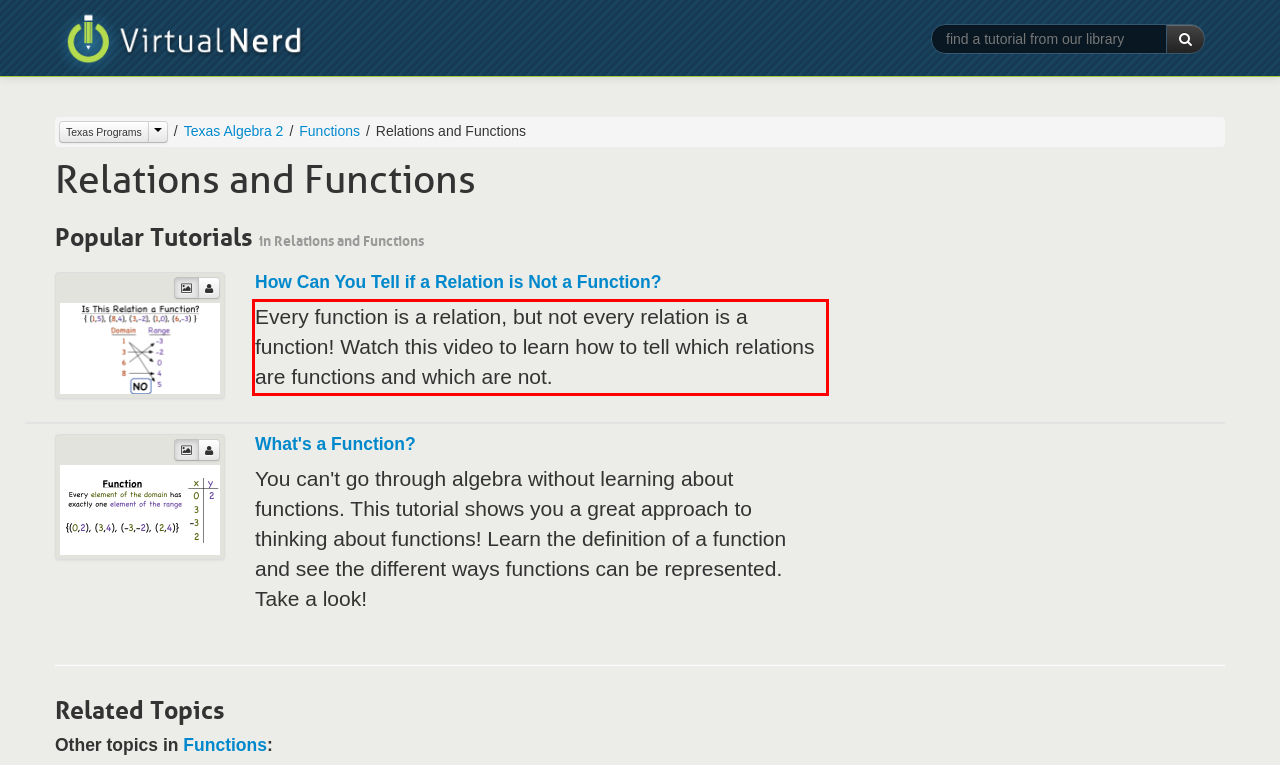Given a screenshot of a webpage containing a red rectangle bounding box, extract and provide the text content found within the red bounding box.

Every function is a relation, but not every relation is a function! Watch this video to learn how to tell which relations are functions and which are not.